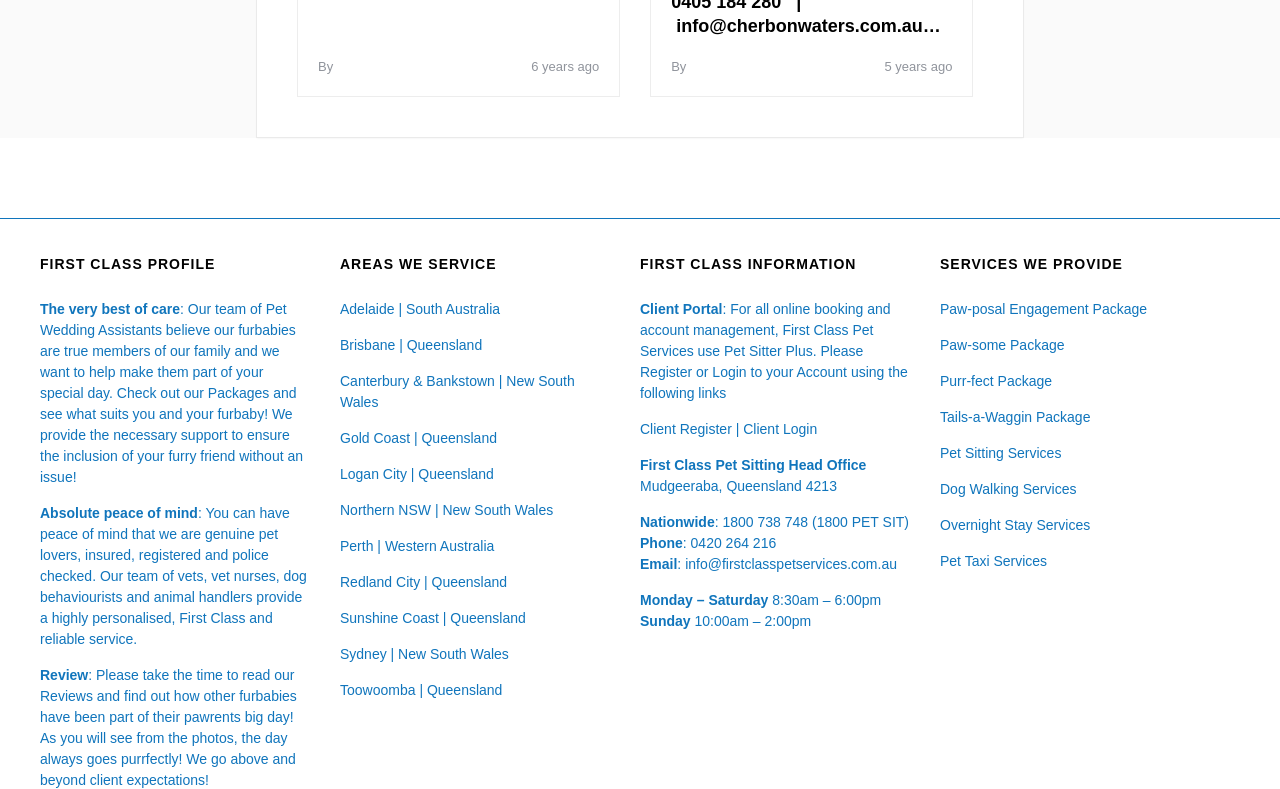What areas does the service cover?
Look at the screenshot and respond with one word or a short phrase.

Multiple areas in Australia